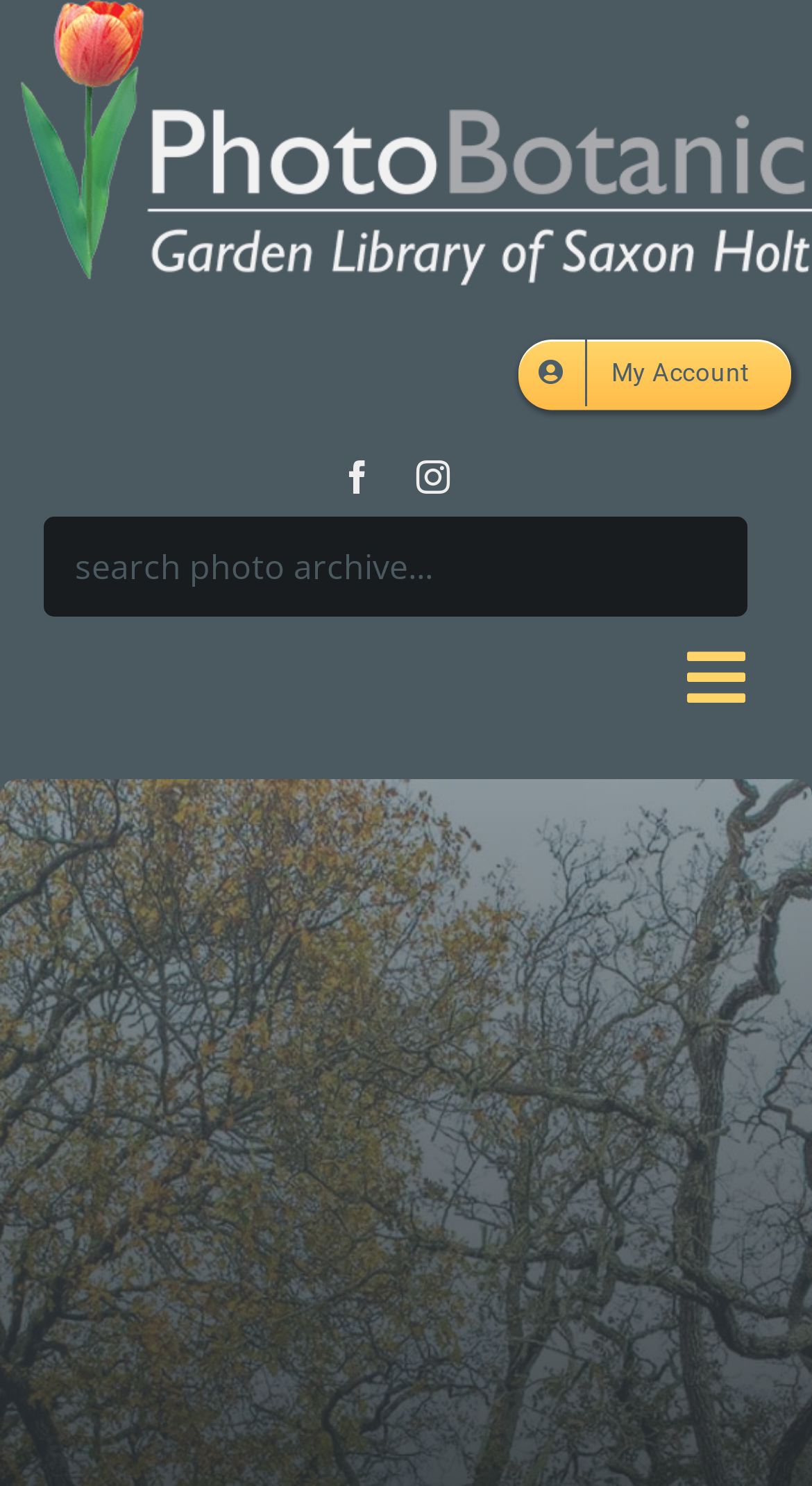Give a short answer to this question using one word or a phrase:
How many submenu buttons are there?

3